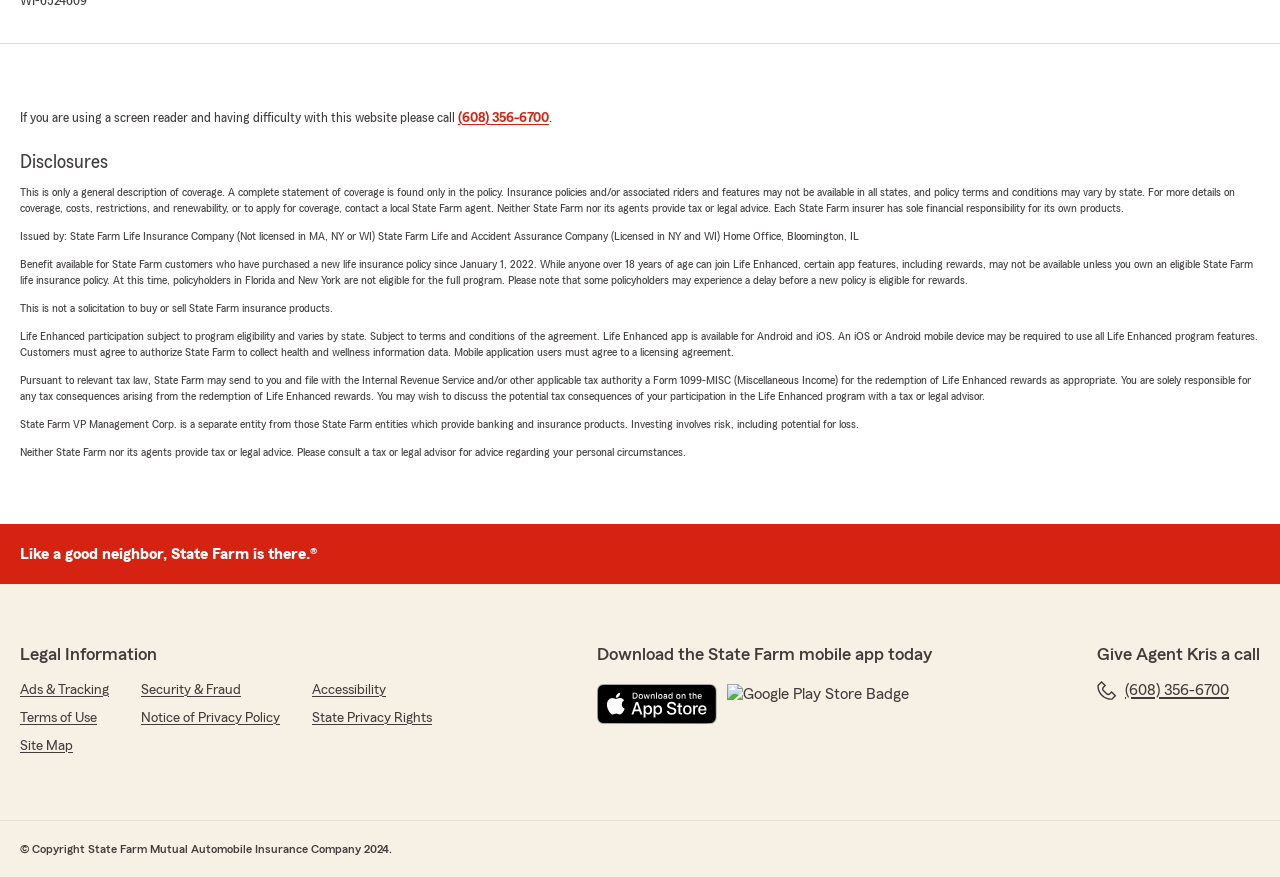What is the slogan of State Farm?
Please provide a single word or phrase answer based on the image.

Like a good neighbor, State Farm is there.